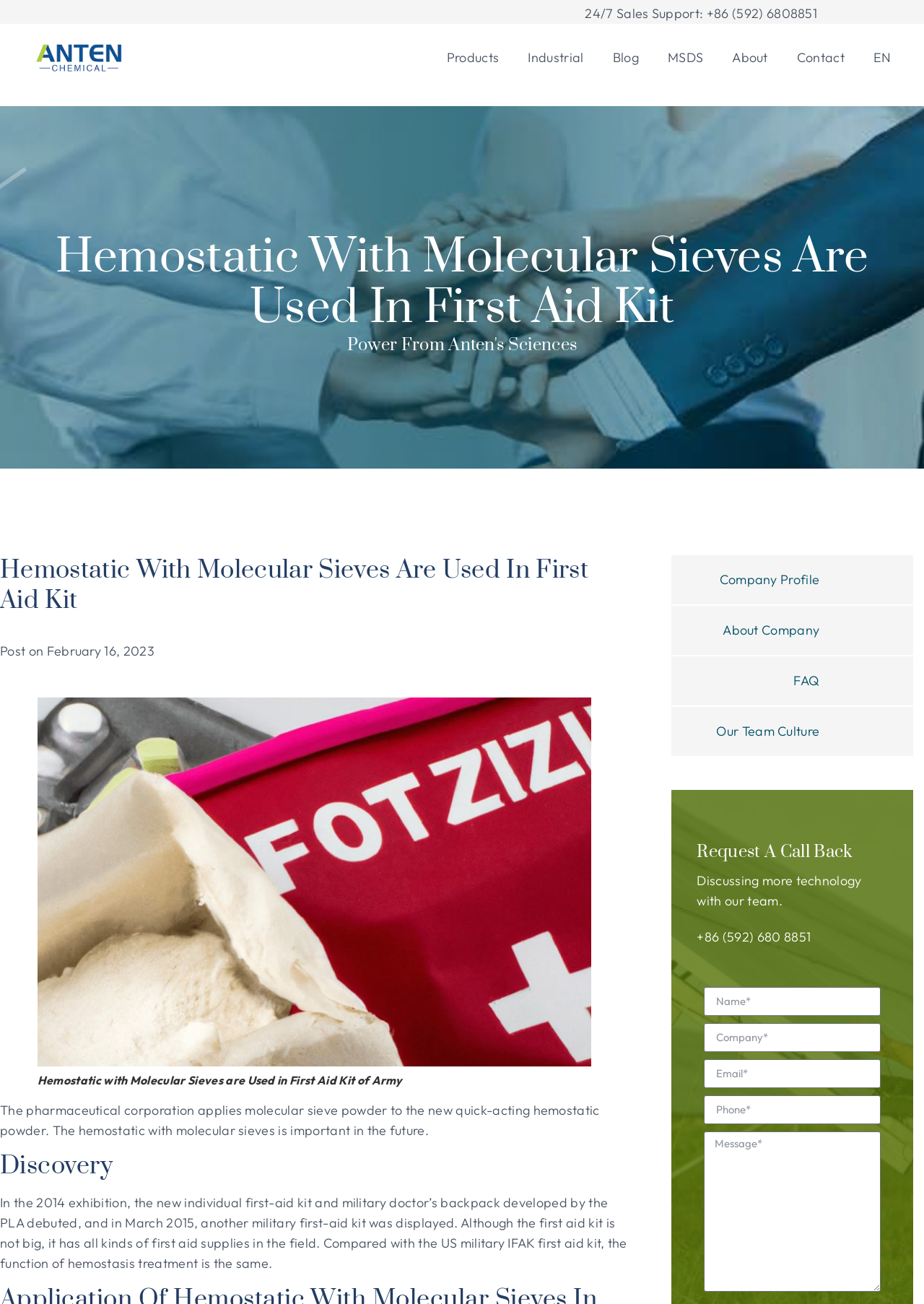What is the topic of the article on the webpage?
Craft a detailed and extensive response to the question.

I determined the topic of the article by reading the headings and text on the webpage, which all seem to be related to hemostatic with molecular sieves and their use in first aid kits.